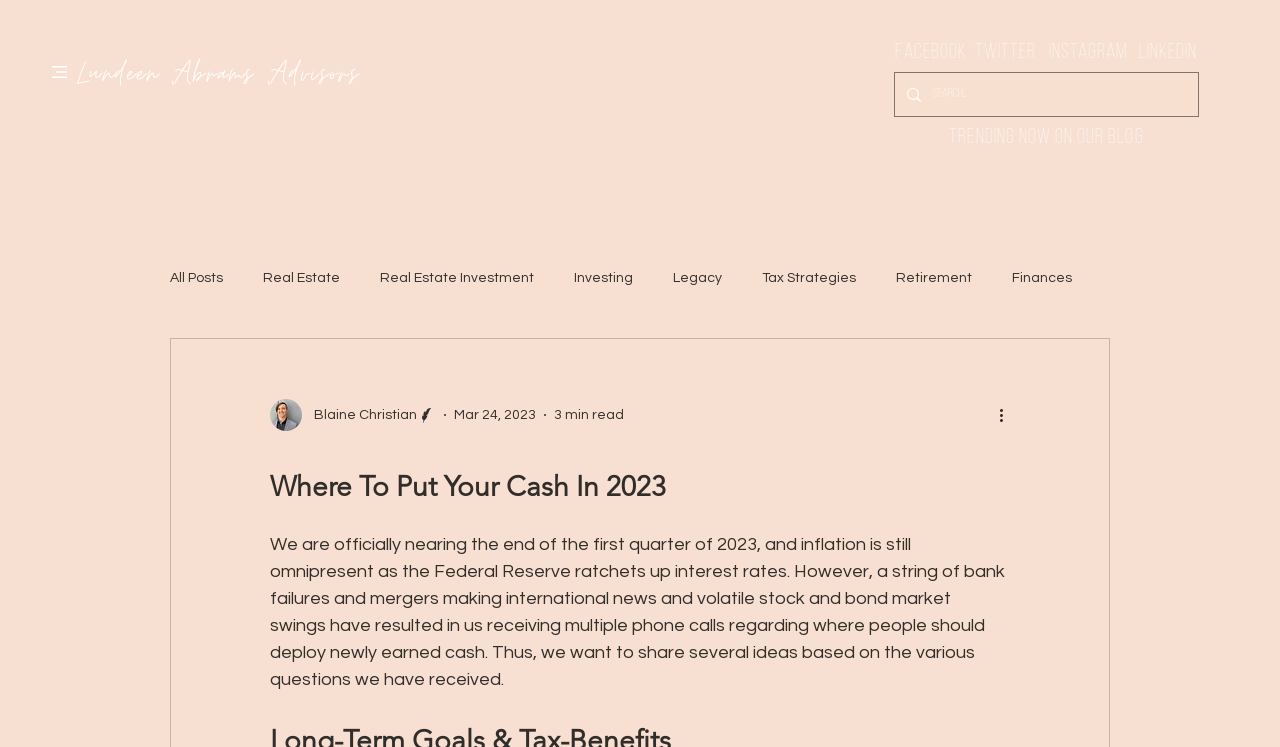Pinpoint the bounding box coordinates of the element that must be clicked to accomplish the following instruction: "Read the latest blog post". The coordinates should be in the format of four float numbers between 0 and 1, i.e., [left, top, right, bottom].

[0.211, 0.613, 0.789, 0.677]